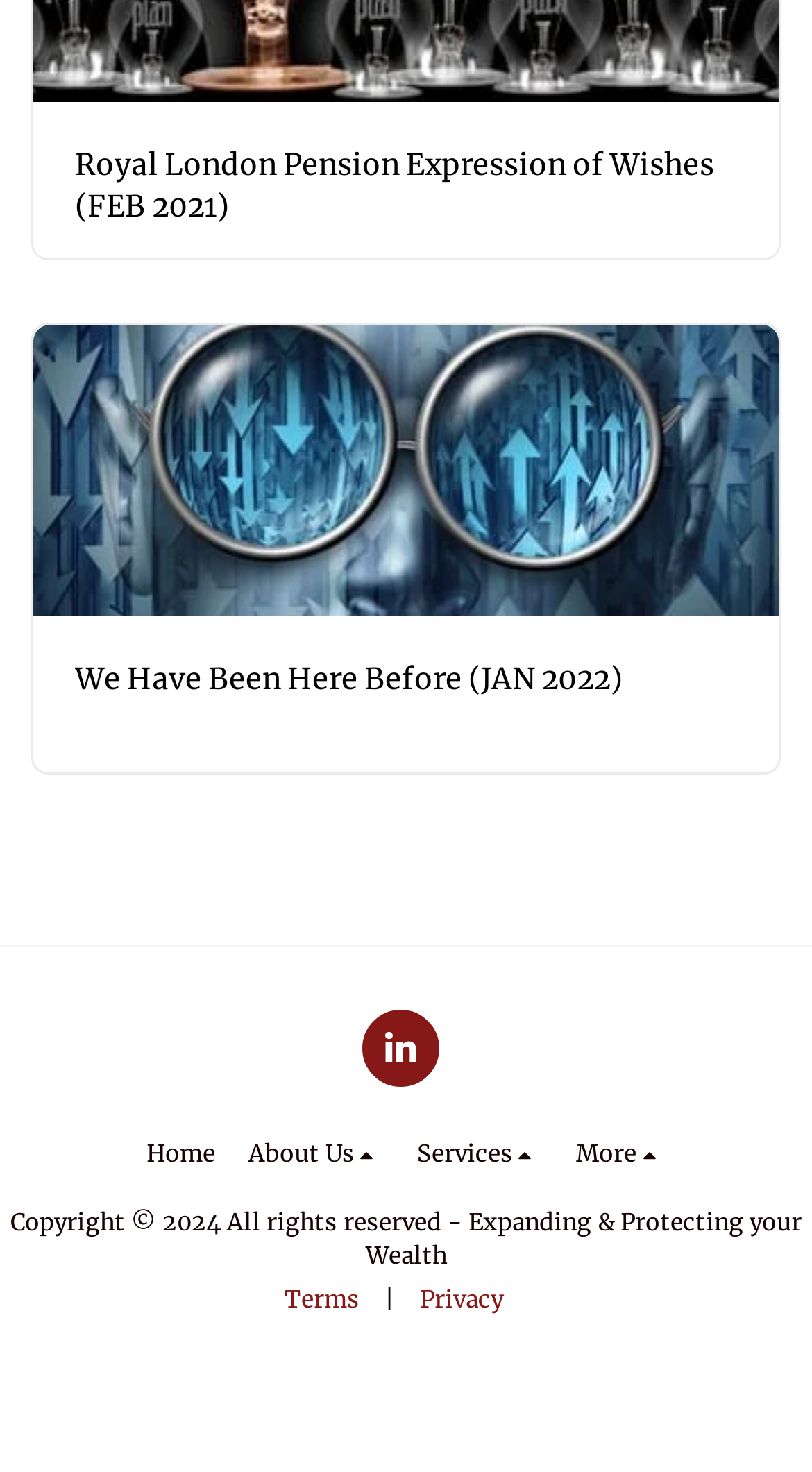Indicate the bounding box coordinates of the element that must be clicked to execute the instruction: "Learn about the organization". The coordinates should be given as four float numbers between 0 and 1, i.e., [left, top, right, bottom].

None